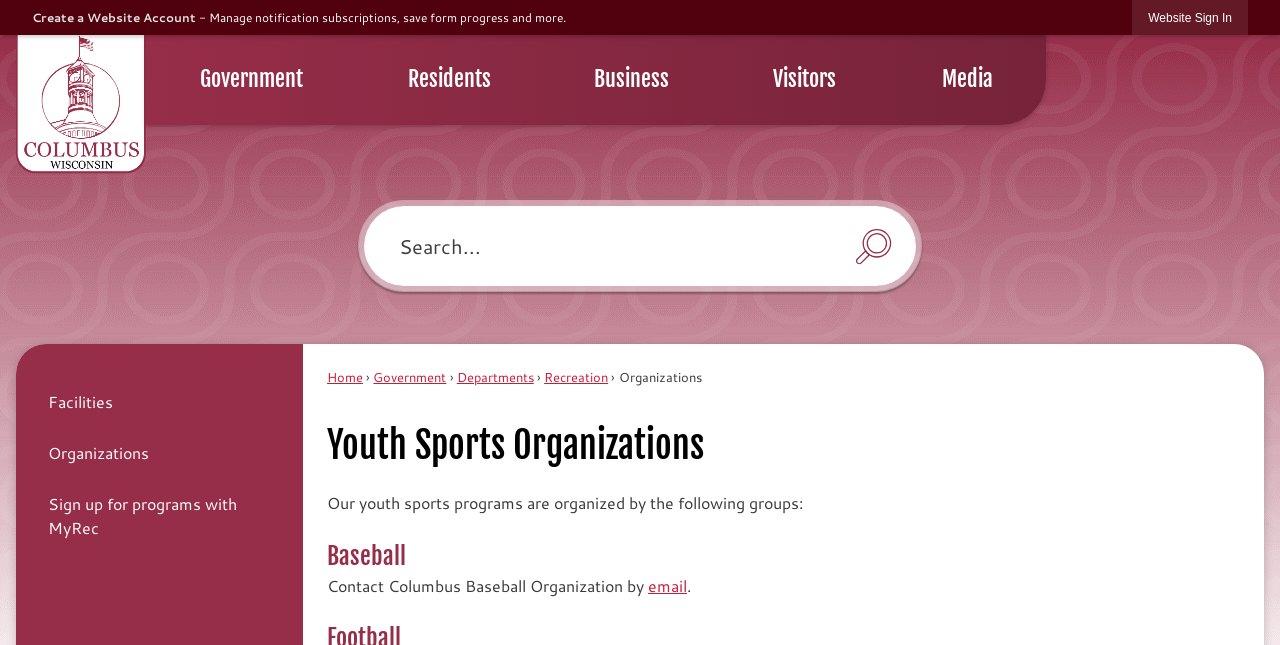Examine the image carefully and respond to the question with a detailed answer: 
What is the function of the 'Search' region?

The 'Search' region, which includes a textbox and a search button, is used to search the website for specific content, allowing users to find relevant information quickly.